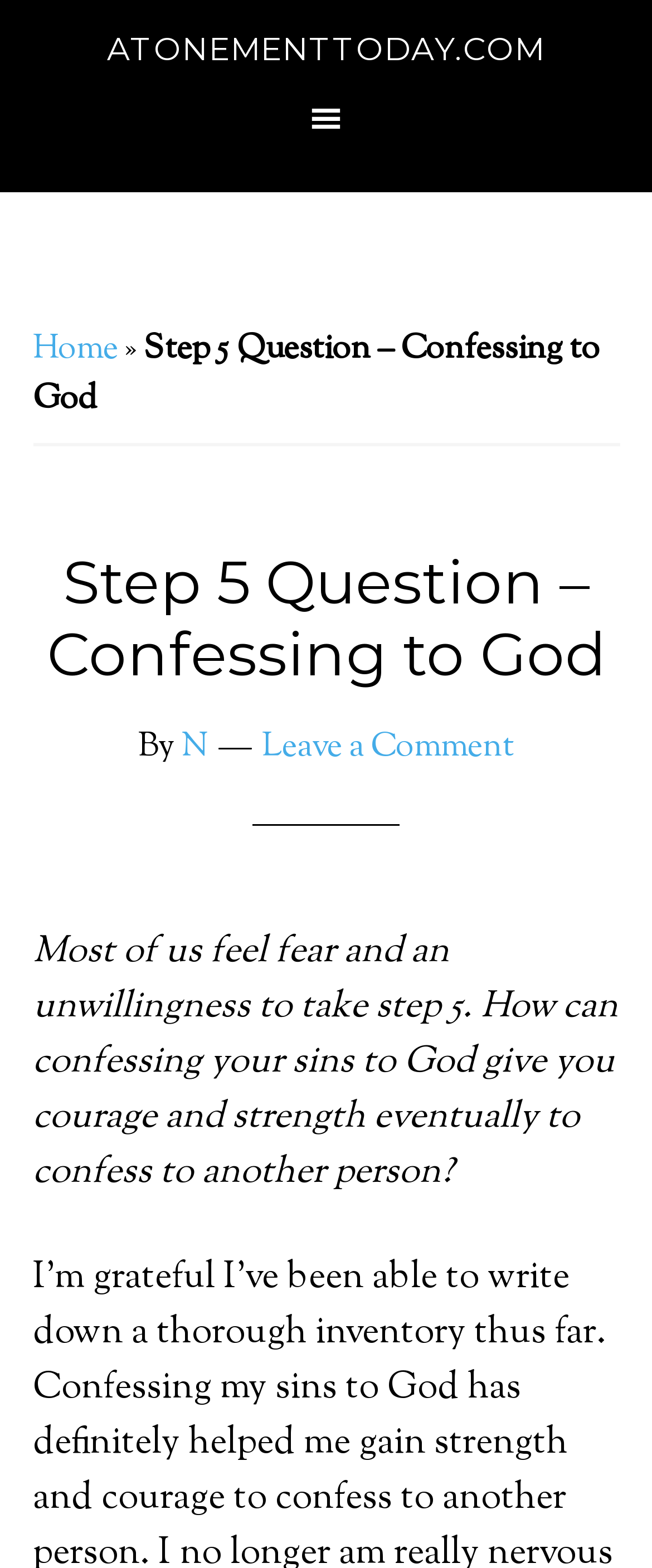Locate the heading on the webpage and return its text.

Step 5 Question – Confessing to God